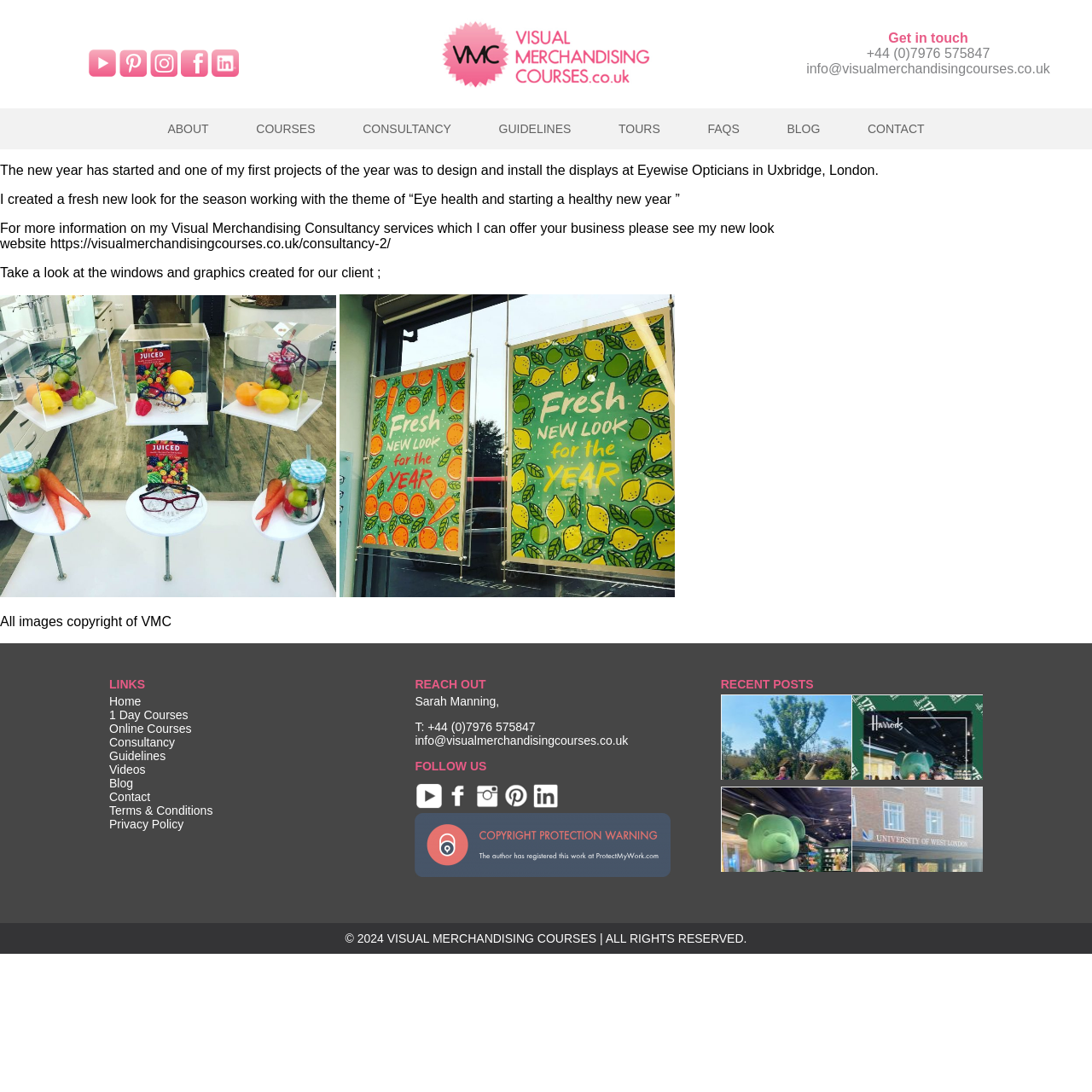Locate the bounding box coordinates of the area that needs to be clicked to fulfill the following instruction: "Follow the author on Instagram". The coordinates should be in the format of four float numbers between 0 and 1, namely [left, top, right, bottom].

[0.138, 0.045, 0.162, 0.07]